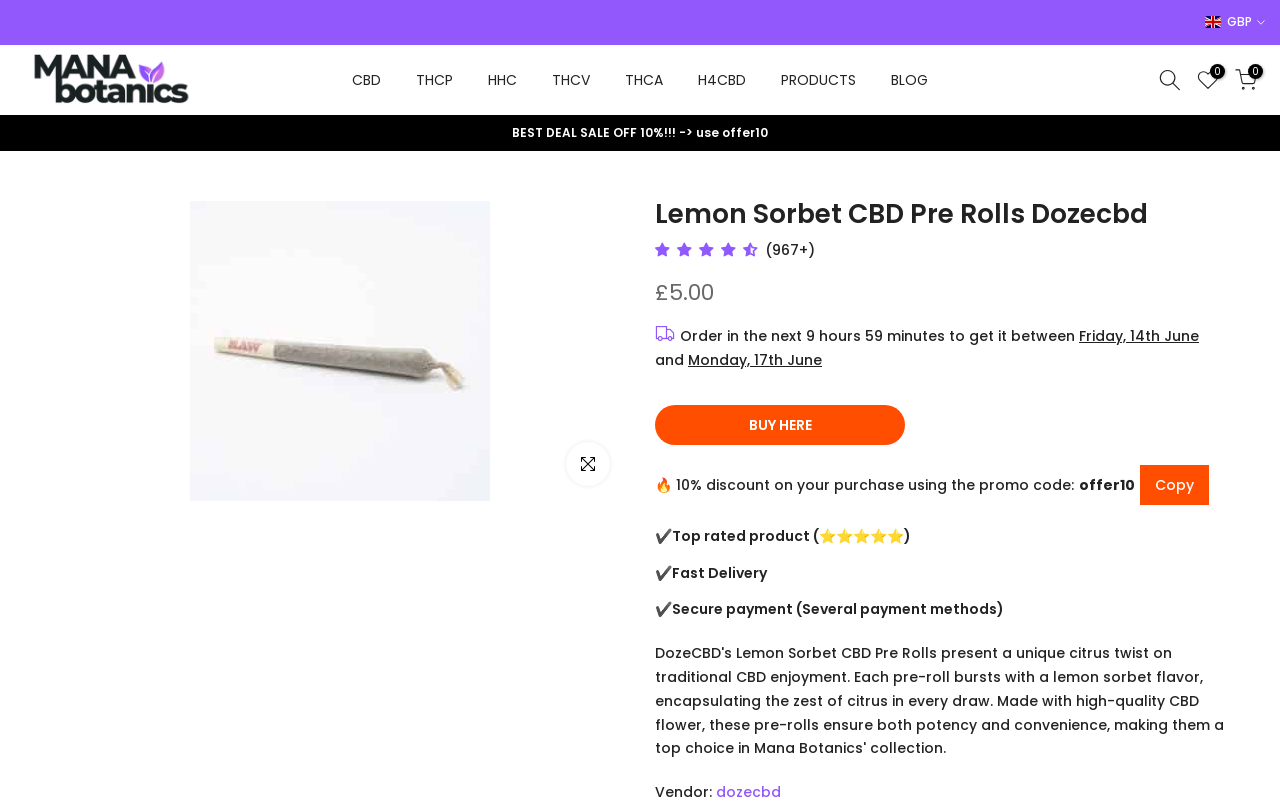Determine the bounding box coordinates of the target area to click to execute the following instruction: "View the blog."

[0.682, 0.084, 0.739, 0.113]